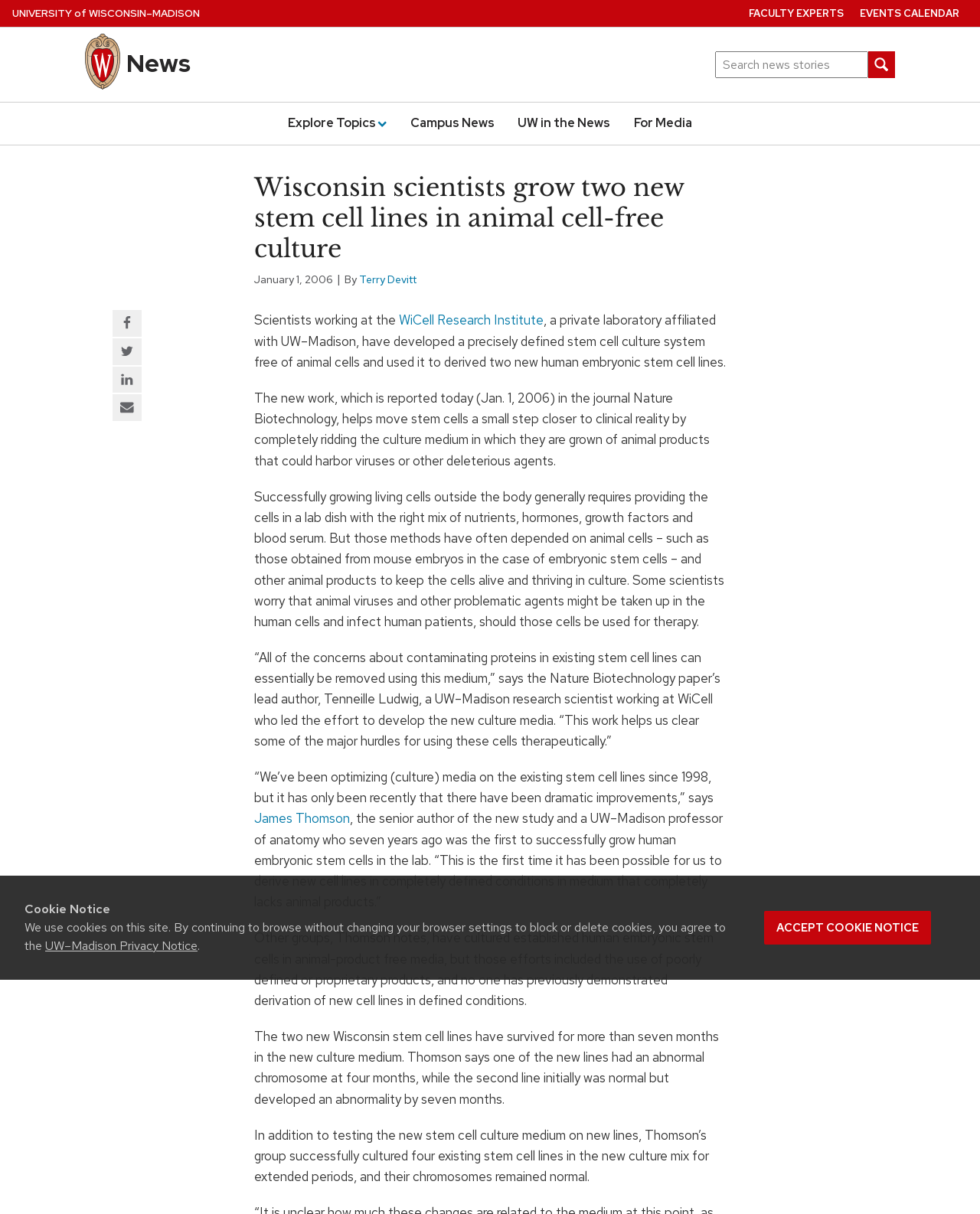Who is the lead author of the Nature Biotechnology paper?
Respond to the question with a well-detailed and thorough answer.

I found the answer by reading the static text '“All of the concerns about contaminating proteins in existing stem cell lines can essentially be removed using this medium,” says the Nature Biotechnology paper’s lead author, Tenneille Ludwig, a UW–Madison research scientist working at WiCell who led the effort to develop the new culture media.' which mentions the lead author's name.